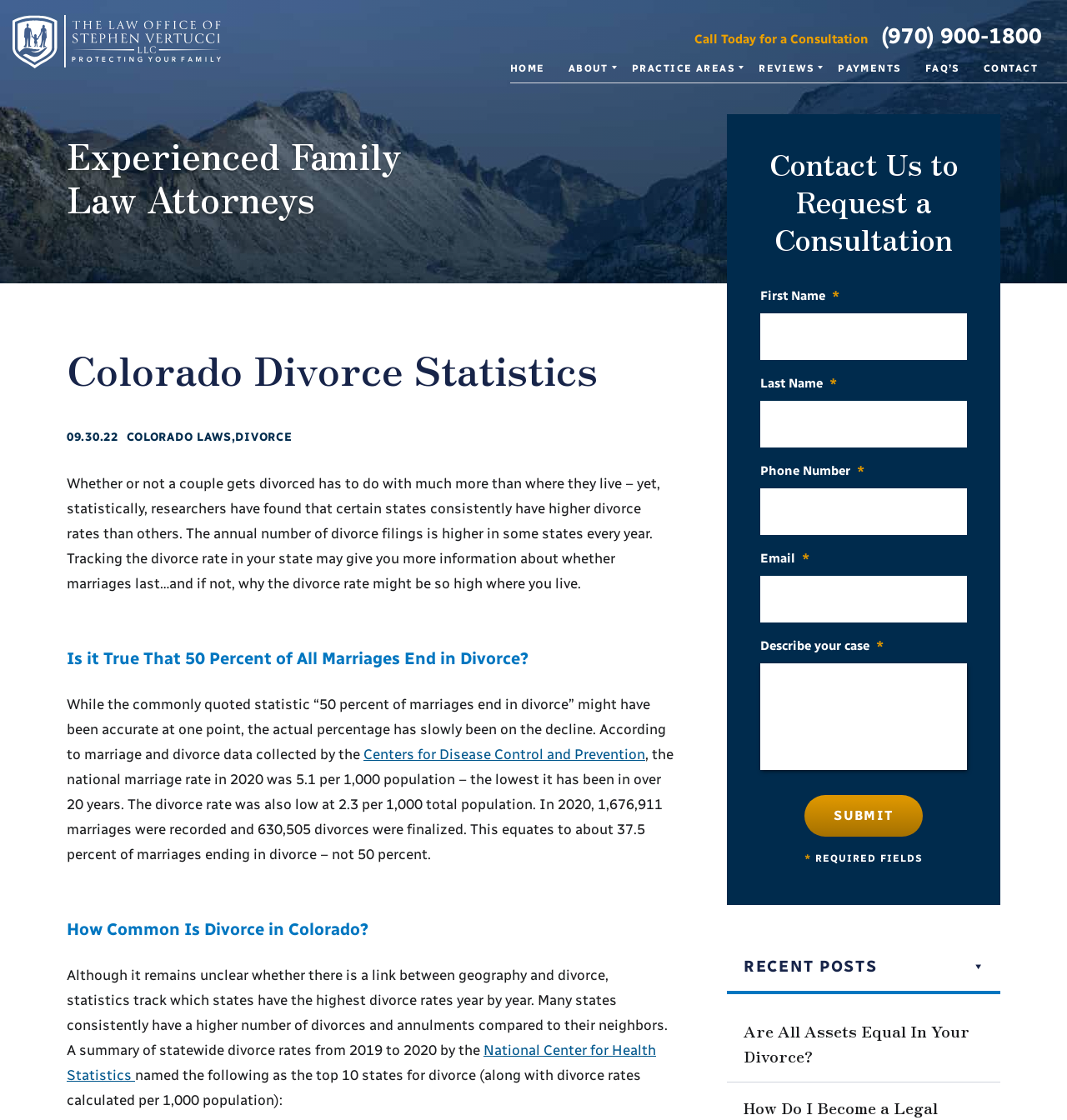Answer the following in one word or a short phrase: 
What is the topic of the recent post 'Are All Assets Equal In Your Divorce?'?

Divorce